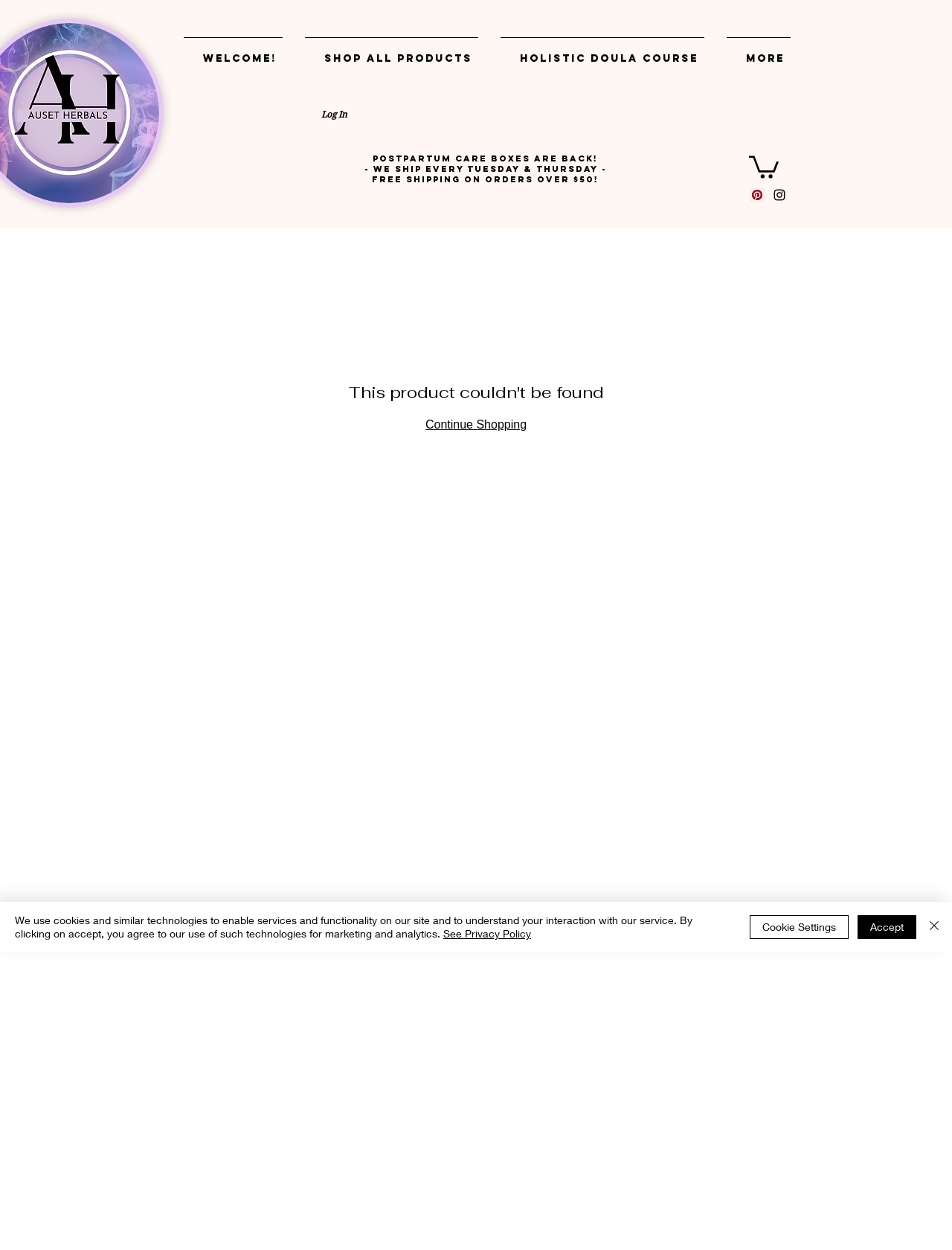Answer the question below in one word or phrase:
What is the call-to-action button at the bottom?

Continue Shopping